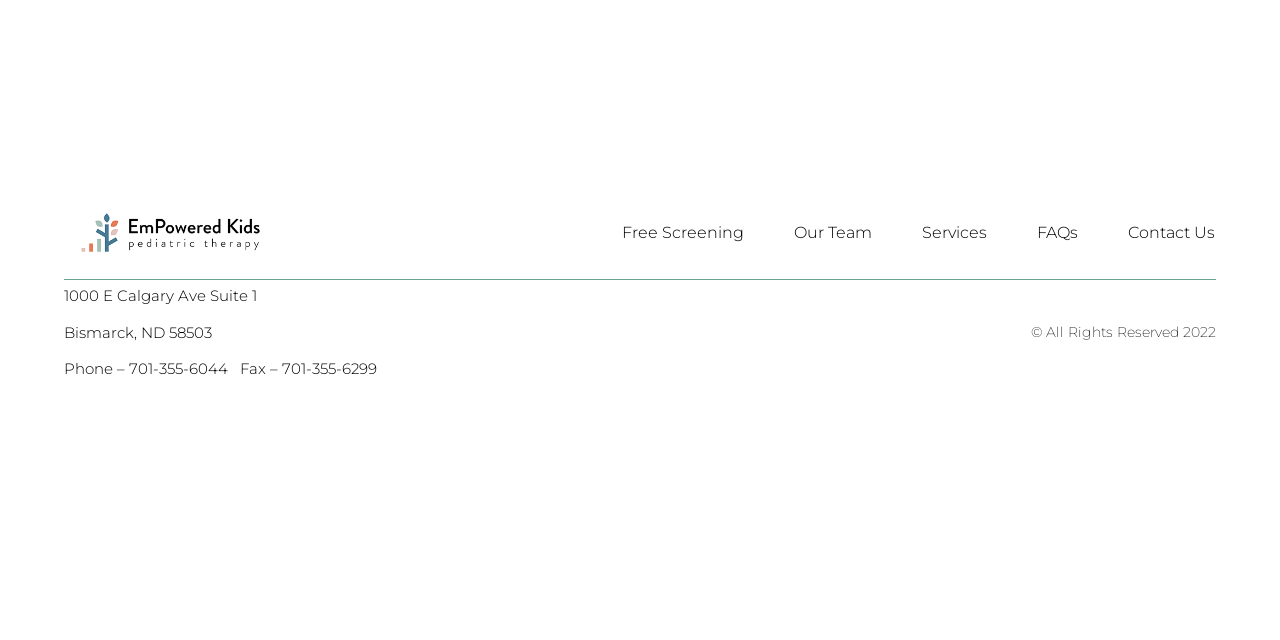Given the element description "Our Team" in the screenshot, predict the bounding box coordinates of that UI element.

[0.62, 0.348, 0.681, 0.379]